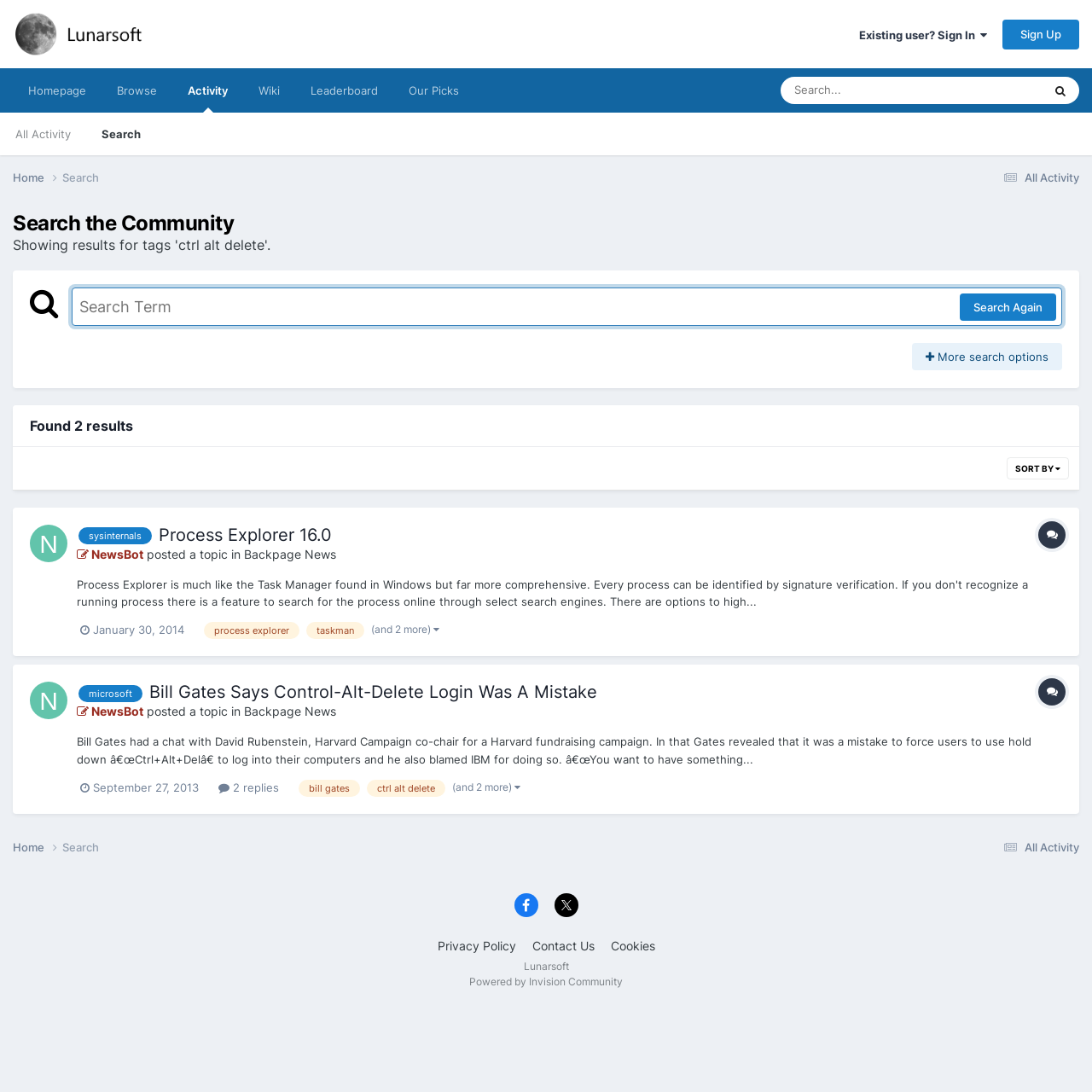What is the purpose of the button with the magnifying glass icon?
Based on the image, provide your answer in one word or phrase.

Search